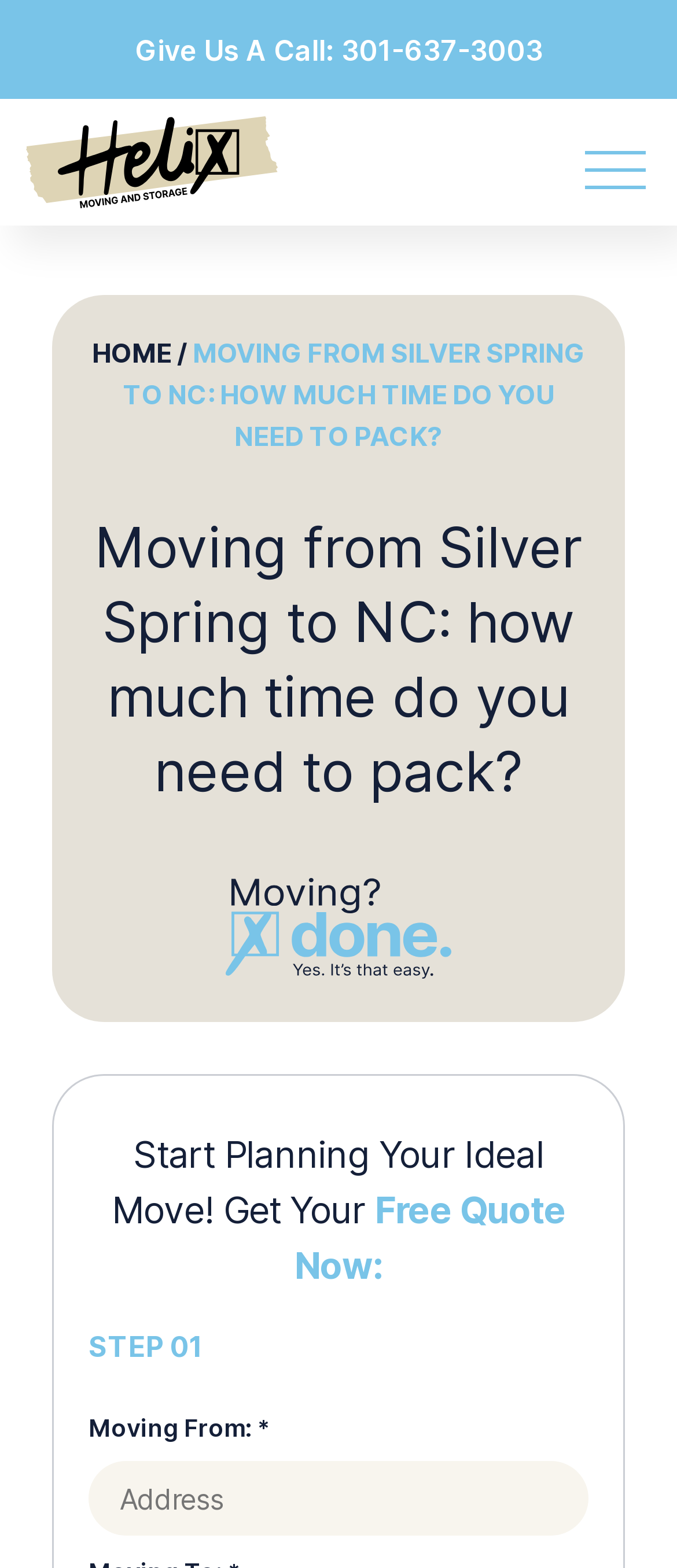Please answer the following question using a single word or phrase: 
What is the first step in planning a move?

STEP 01